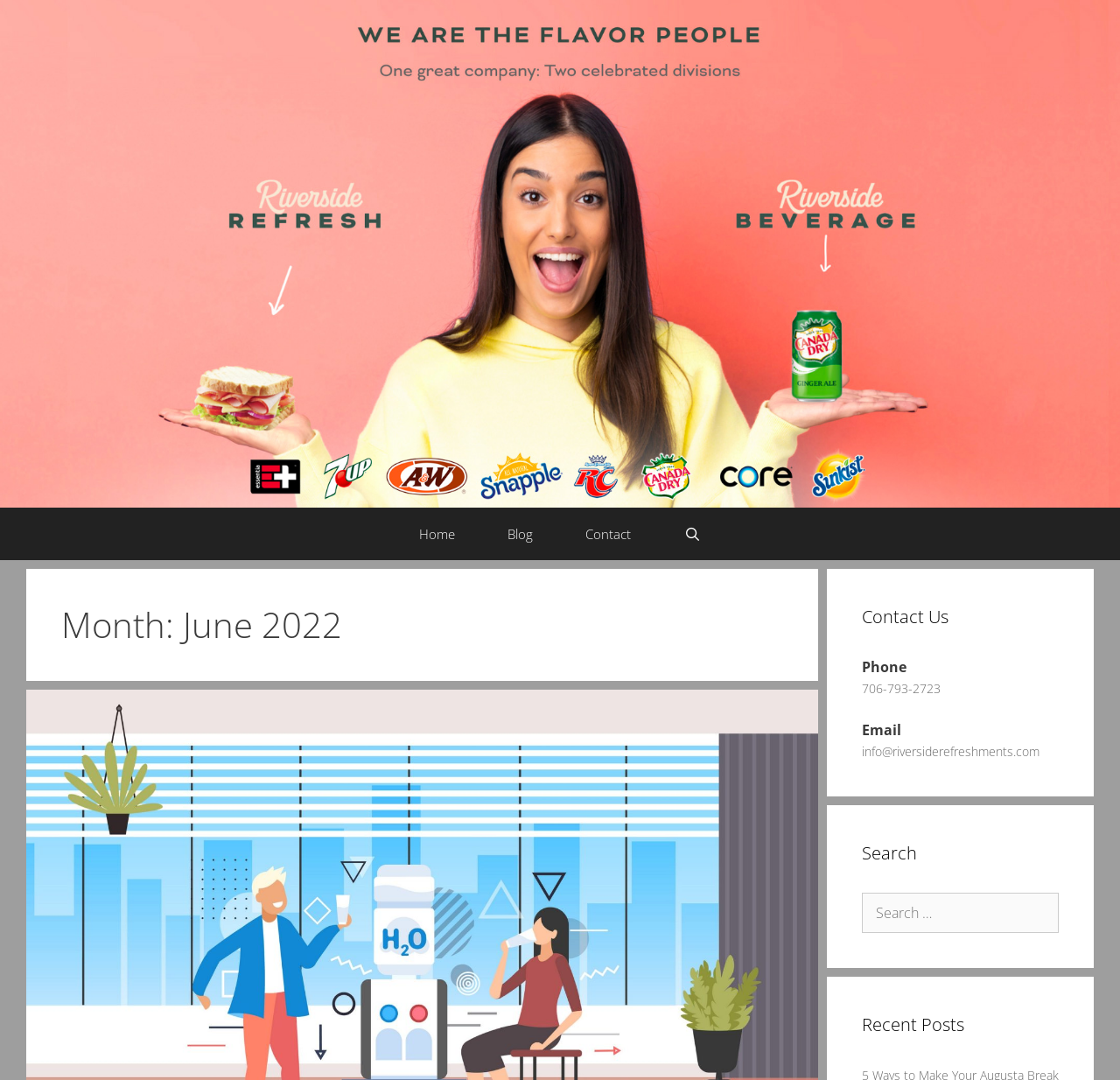Generate a thorough caption that explains the contents of the webpage.

The webpage is titled "June 2022 - Riverside Refreshments" and appears to be a blog or informational page. At the top, there is a banner that spans the entire width of the page, followed by a primary navigation menu with four links: "Home", "Blog", "Contact", and "Open Search Bar". 

Below the navigation menu, there is a header section that takes up about half of the page's width, displaying the title "Month: June 2022". 

On the right side of the page, there are two complementary sections. The top section contains contact information, including a heading "Contact Us", a phone number, and an email address. The phone number and email address are clickable links. 

The second complementary section is located below the contact information and contains a search function. It has a heading "Search", a search box with a label "Search for:", and a heading "Recent Posts" below it.